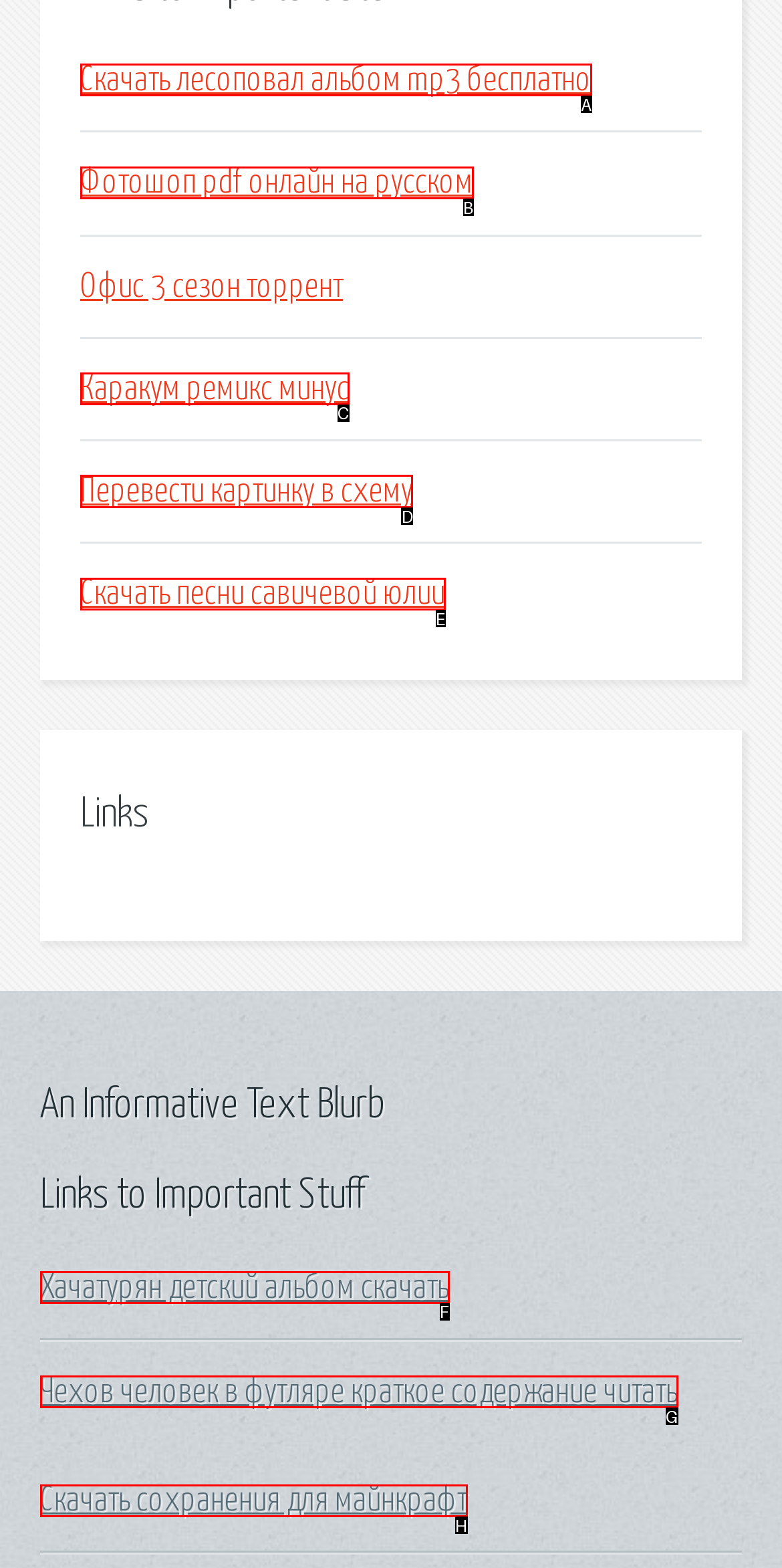Identify the appropriate lettered option to execute the following task: Convert image to scheme
Respond with the letter of the selected choice.

D